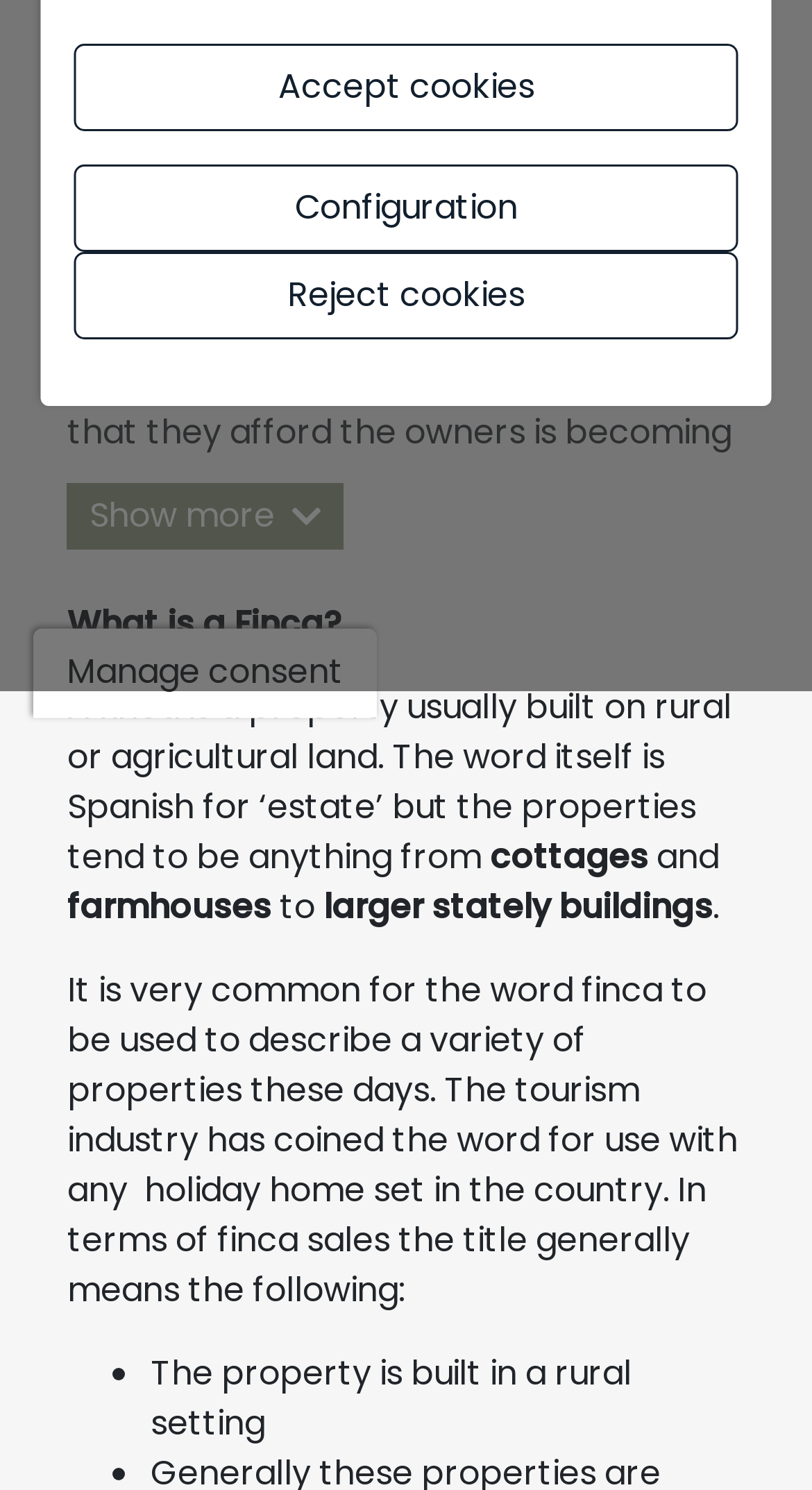Refer to the element description Covatelles and identify the corresponding bounding box in the screenshot. Format the coordinates as (top-left x, top-left y, bottom-right x, bottom-right y) with values in the range of 0 to 1.

[0.117, 0.274, 0.458, 0.321]